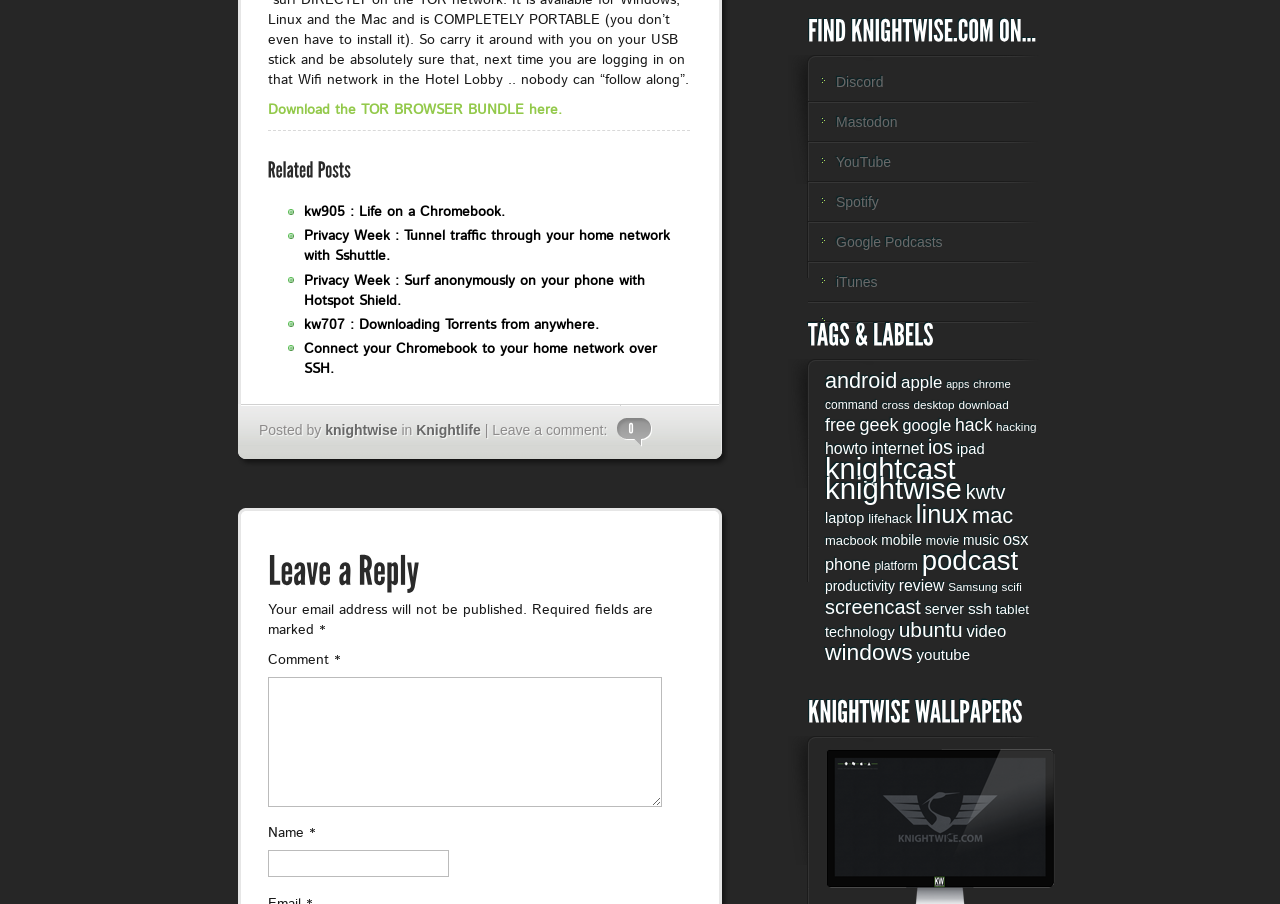Please find the bounding box for the following UI element description. Provide the coordinates in (top-left x, top-left y, bottom-right x, bottom-right y) format, with values between 0 and 1: Google Podcasts

[0.633, 0.247, 0.814, 0.289]